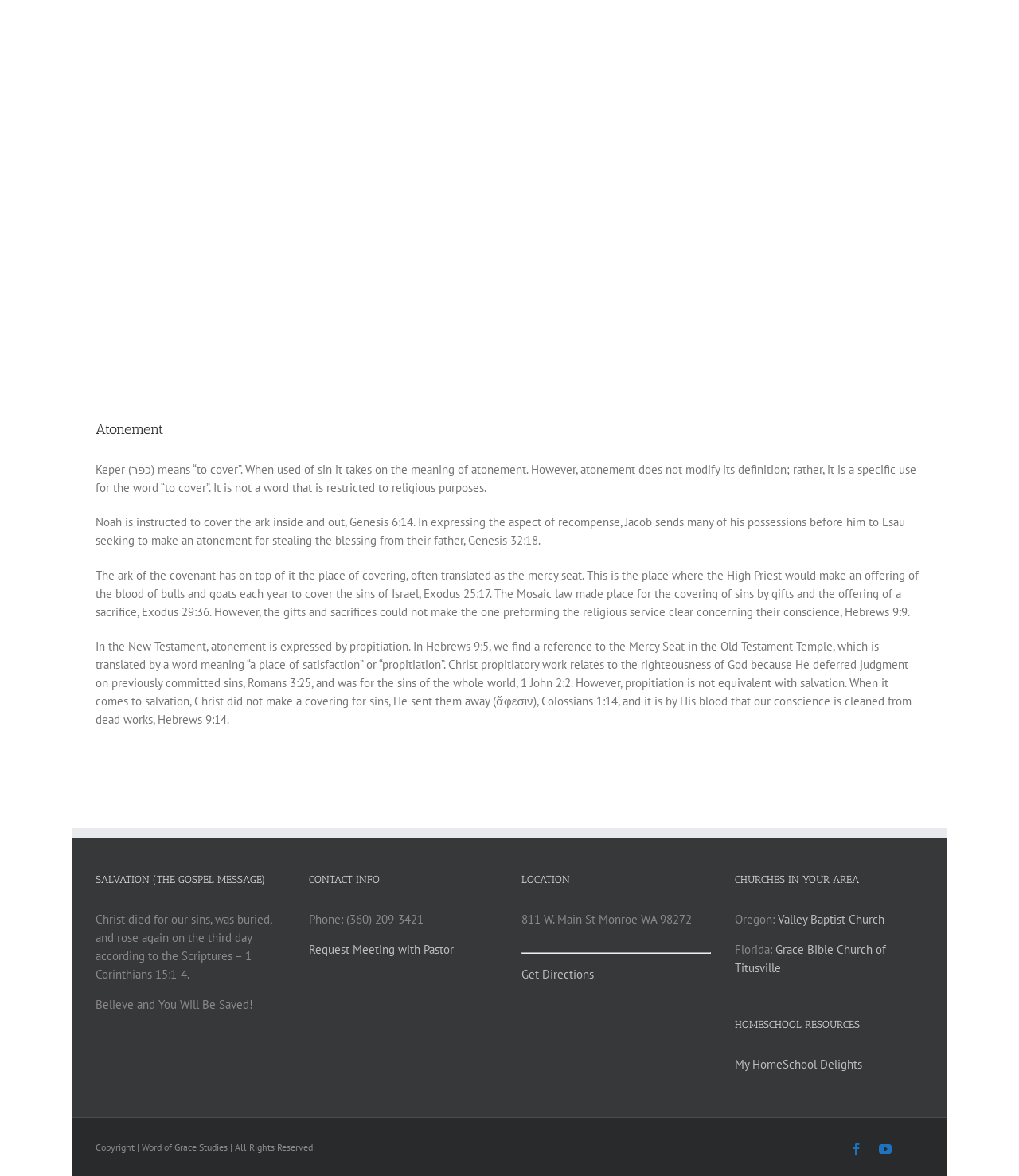Using the provided element description: "Get Directions", determine the bounding box coordinates of the corresponding UI element in the screenshot.

[0.512, 0.822, 0.583, 0.835]